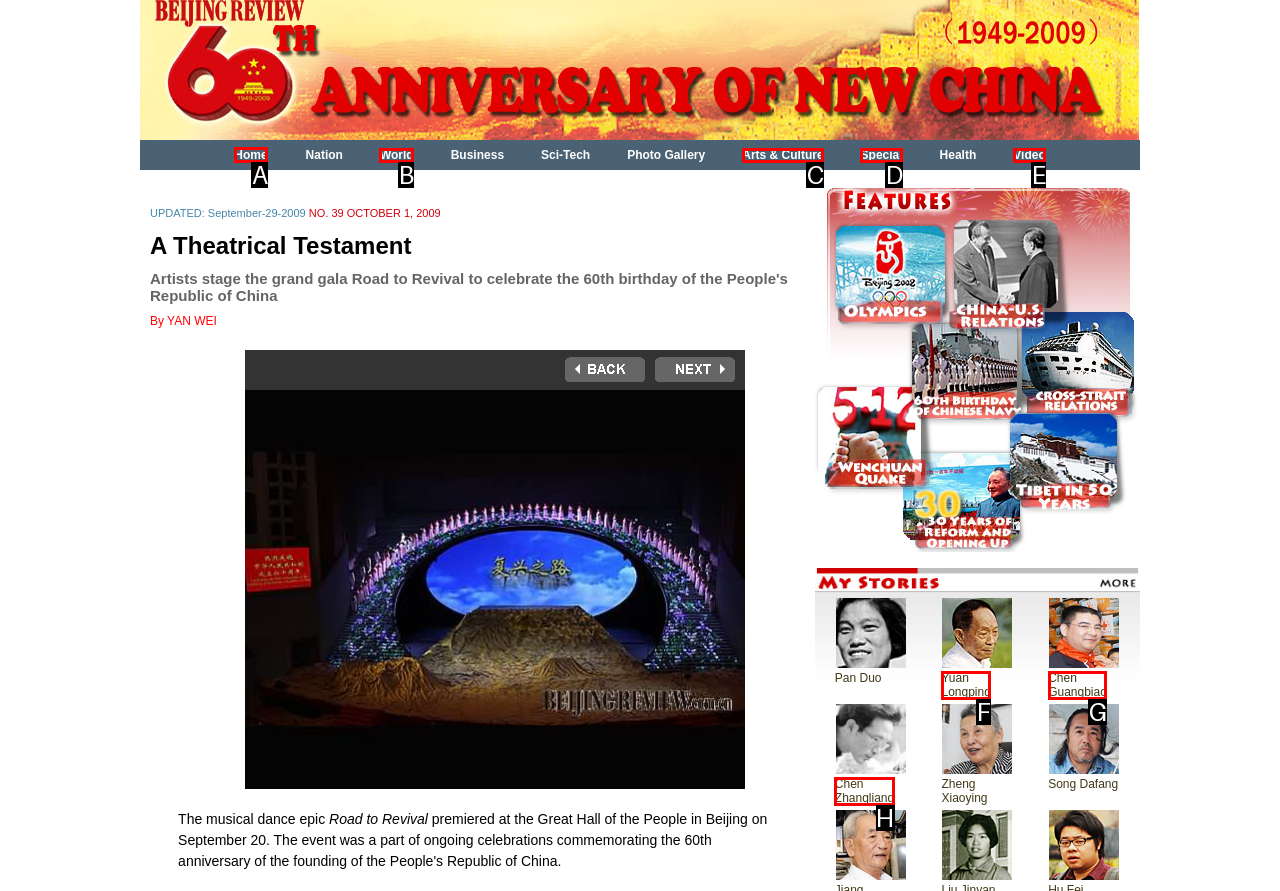Which option should be clicked to execute the task: Click Home?
Reply with the letter of the chosen option.

A